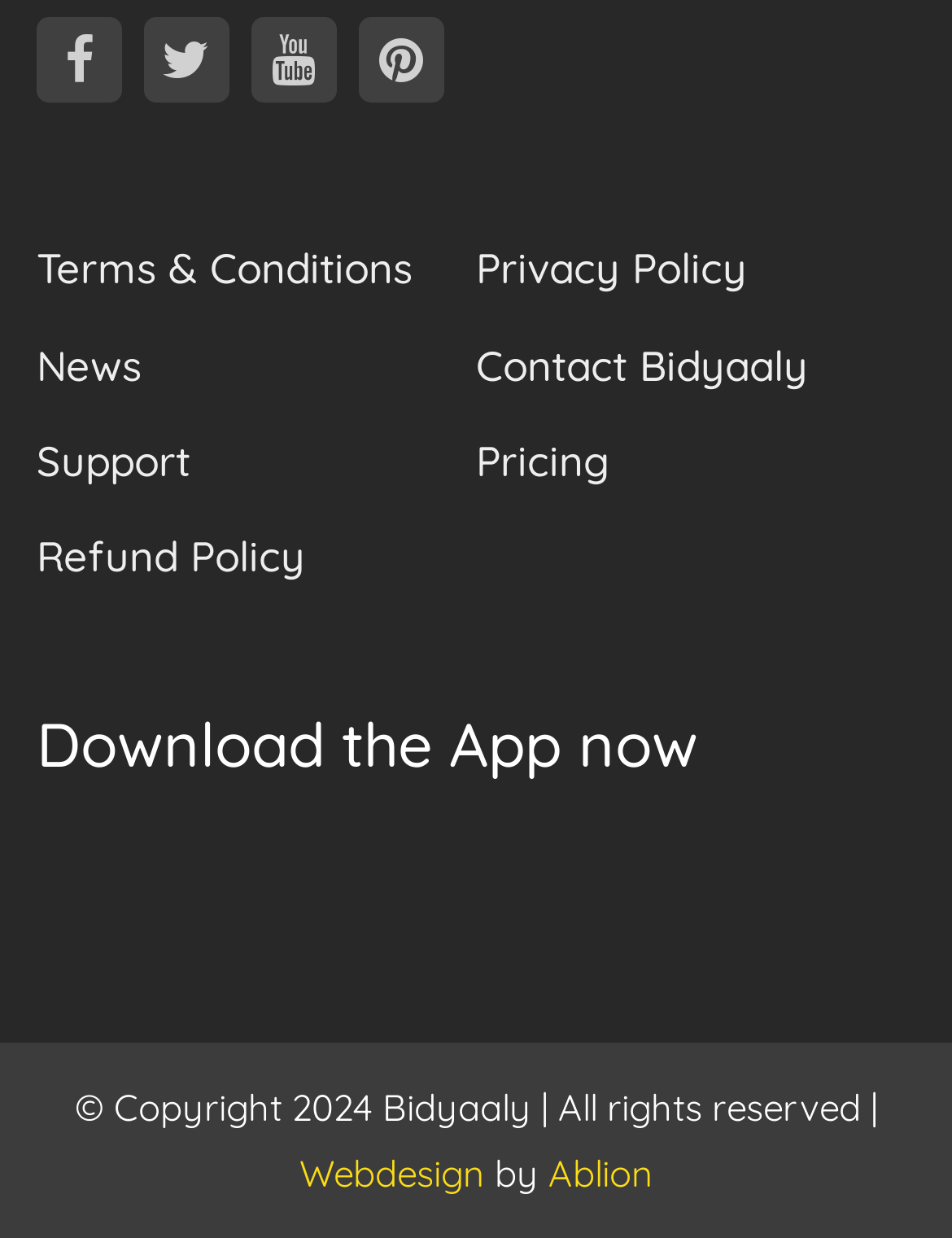Please specify the bounding box coordinates of the clickable region necessary for completing the following instruction: "Download the App now". The coordinates must consist of four float numbers between 0 and 1, i.e., [left, top, right, bottom].

[0.038, 0.575, 0.962, 0.629]